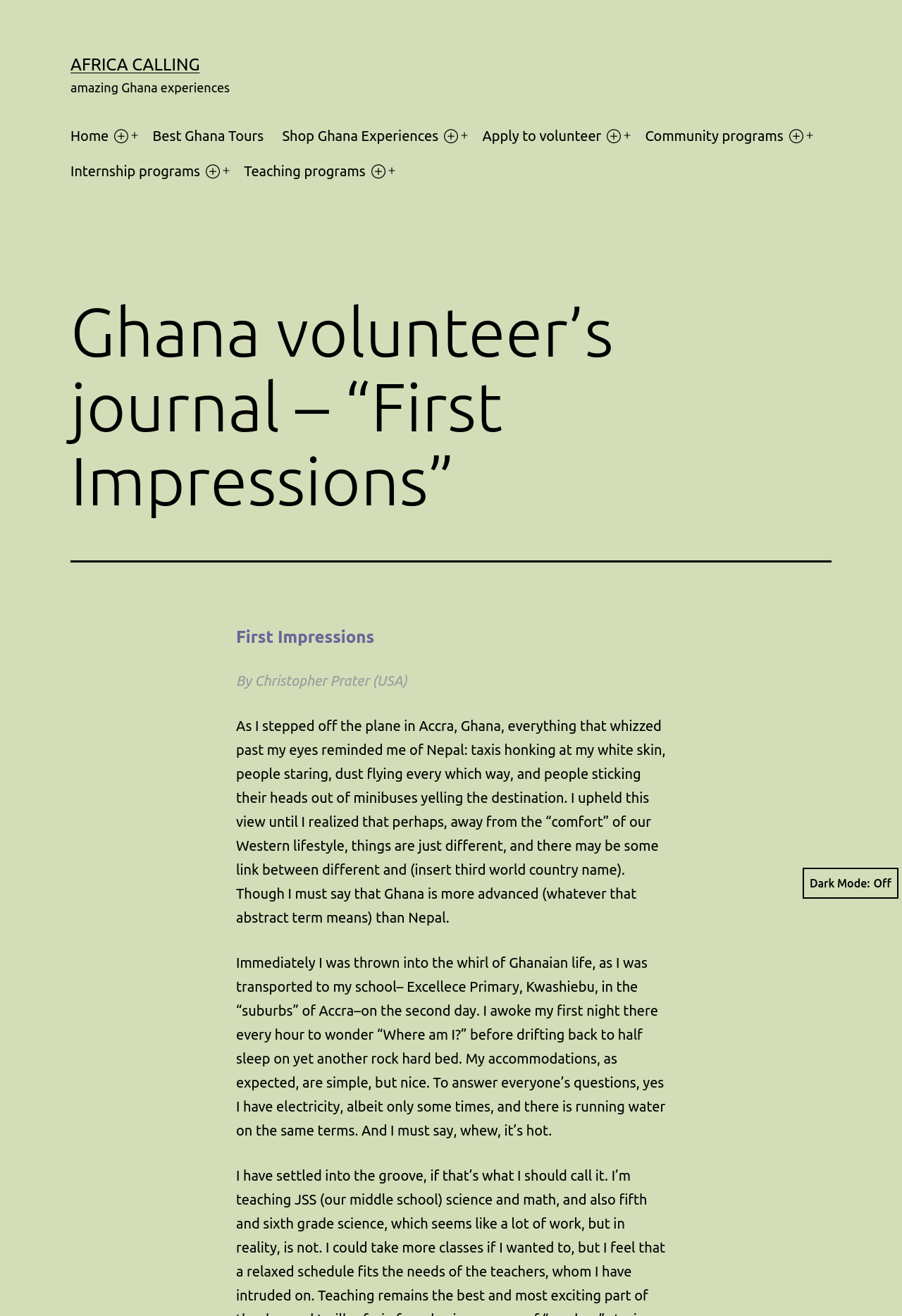Please specify the bounding box coordinates of the region to click in order to perform the following instruction: "Click on 'AFRICA CALLING'".

[0.078, 0.042, 0.221, 0.056]